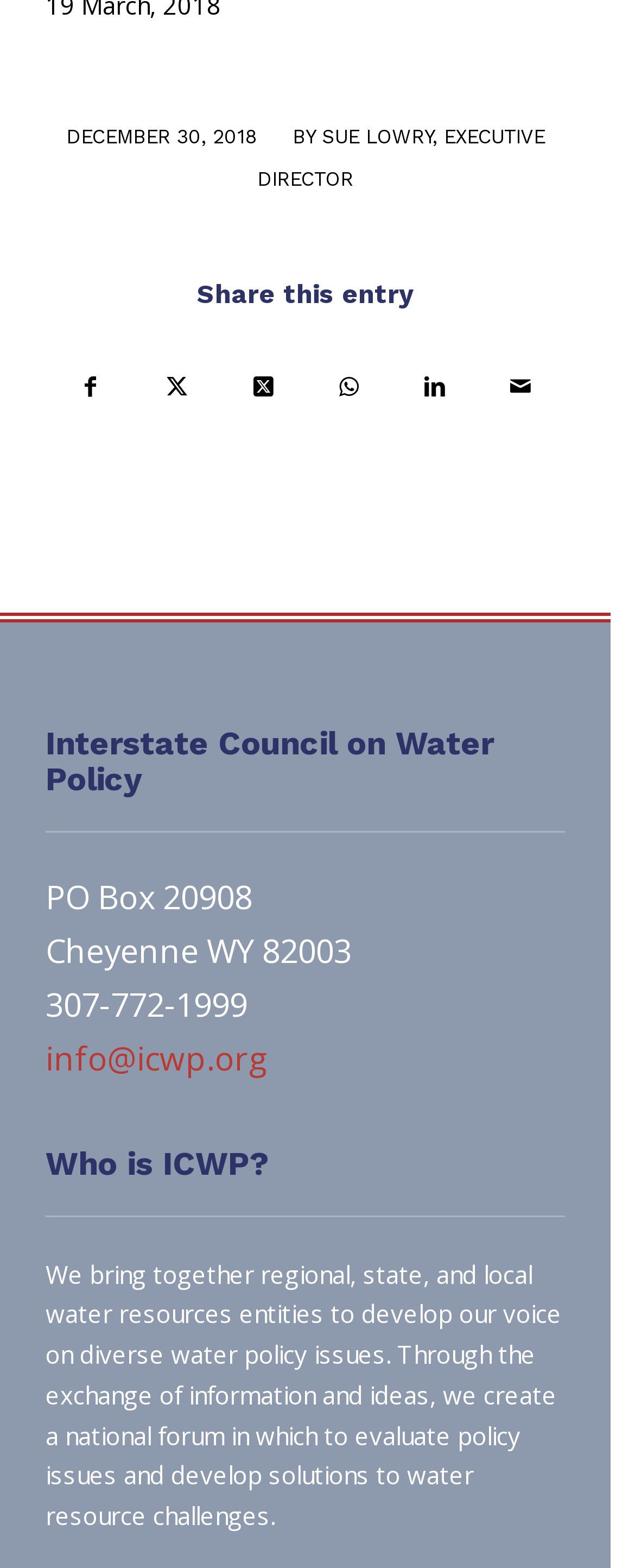Analyze the image and provide a detailed answer to the question: What is the purpose of ICWP?

I read the static text element with the content 'We bring together regional, state, and local water resources entities to develop our voice on diverse water policy issues...' and understood that ICWP's purpose is to develop a national forum for water policy issues.